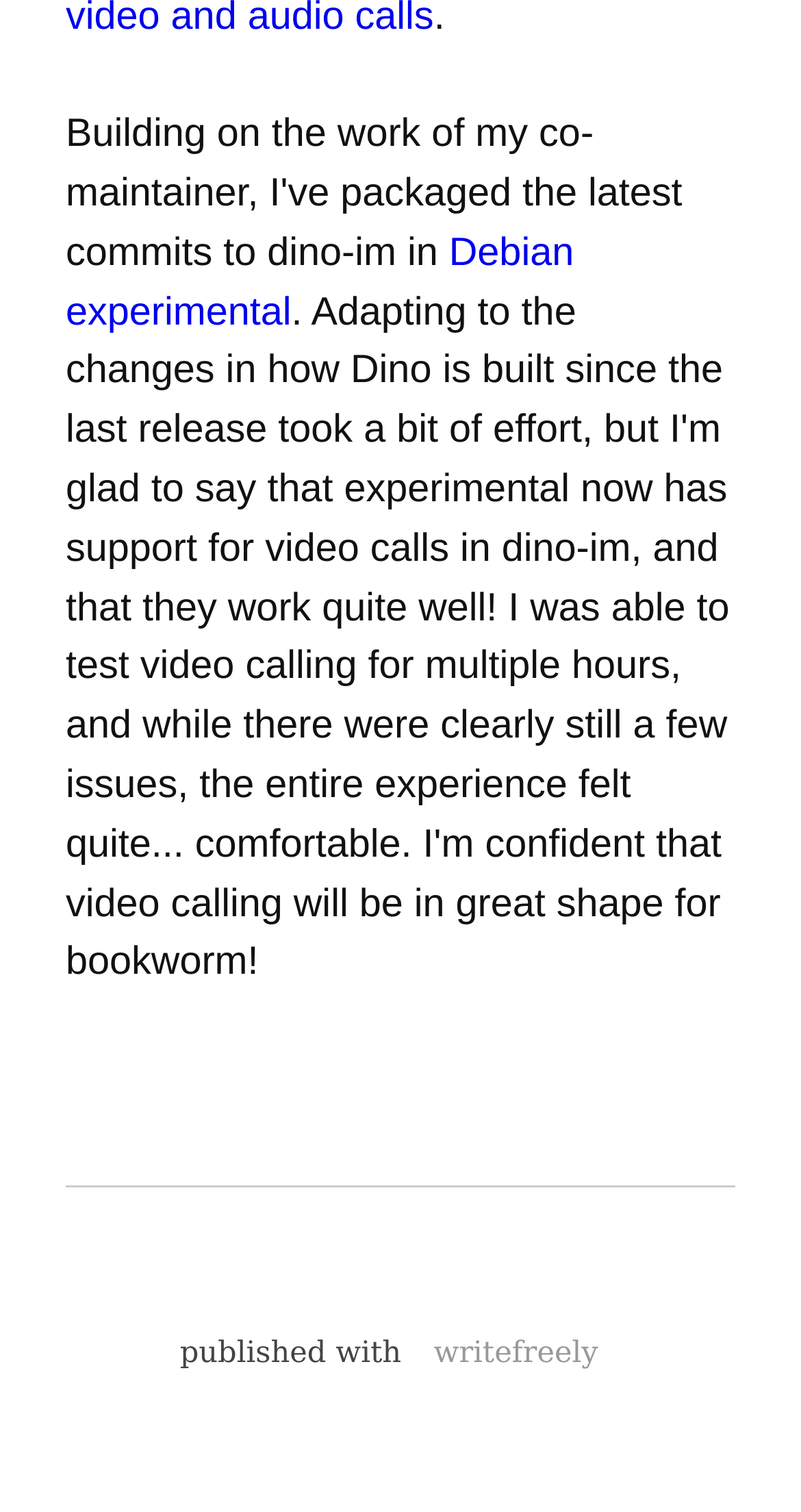Using the description: "writefreely", identify the bounding box of the corresponding UI element in the screenshot.

[0.505, 0.872, 0.784, 0.925]